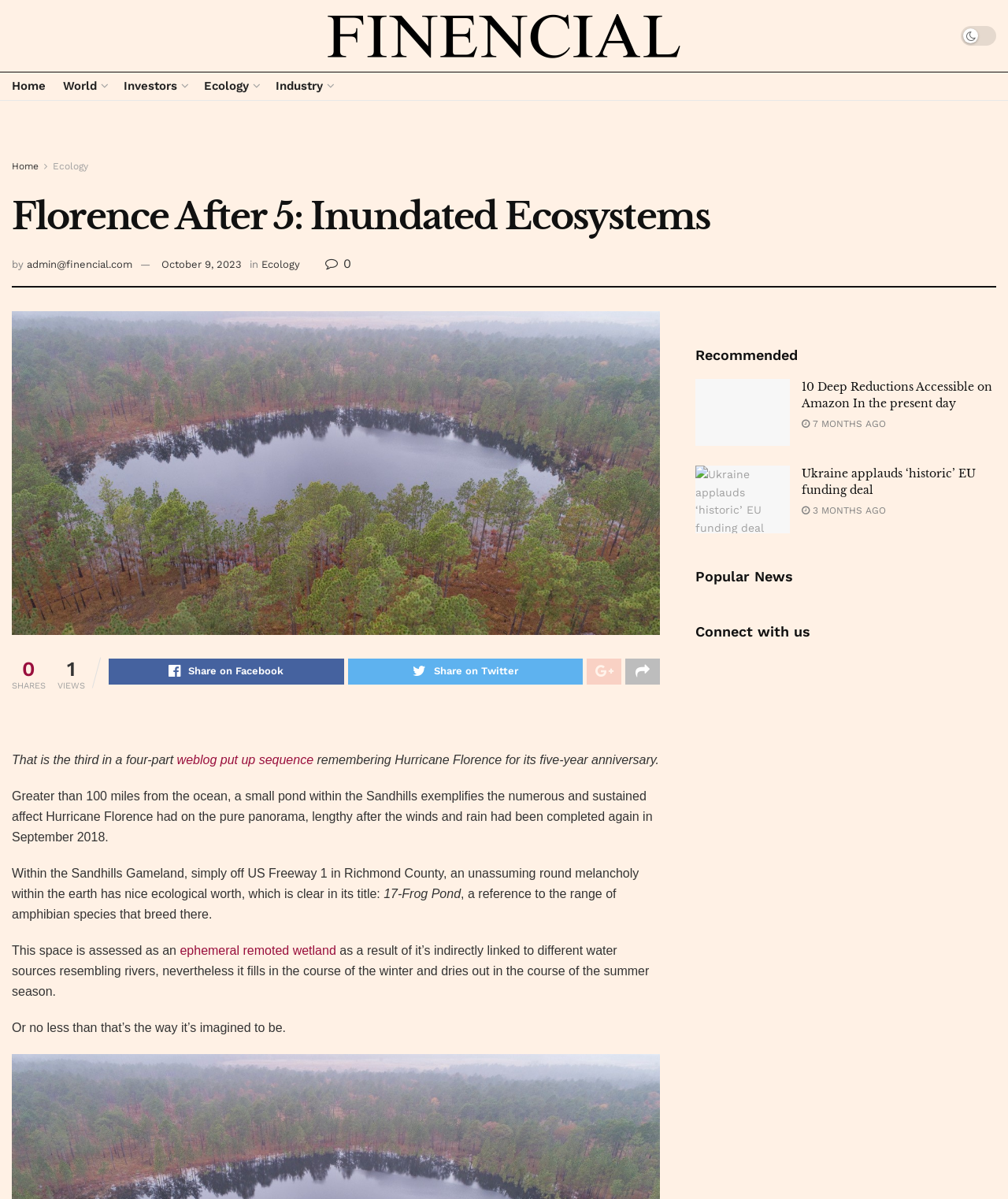Could you locate the bounding box coordinates for the section that should be clicked to accomplish this task: "Read the article 'Florence After 5: Inundated Ecosystems'".

[0.012, 0.259, 0.655, 0.53]